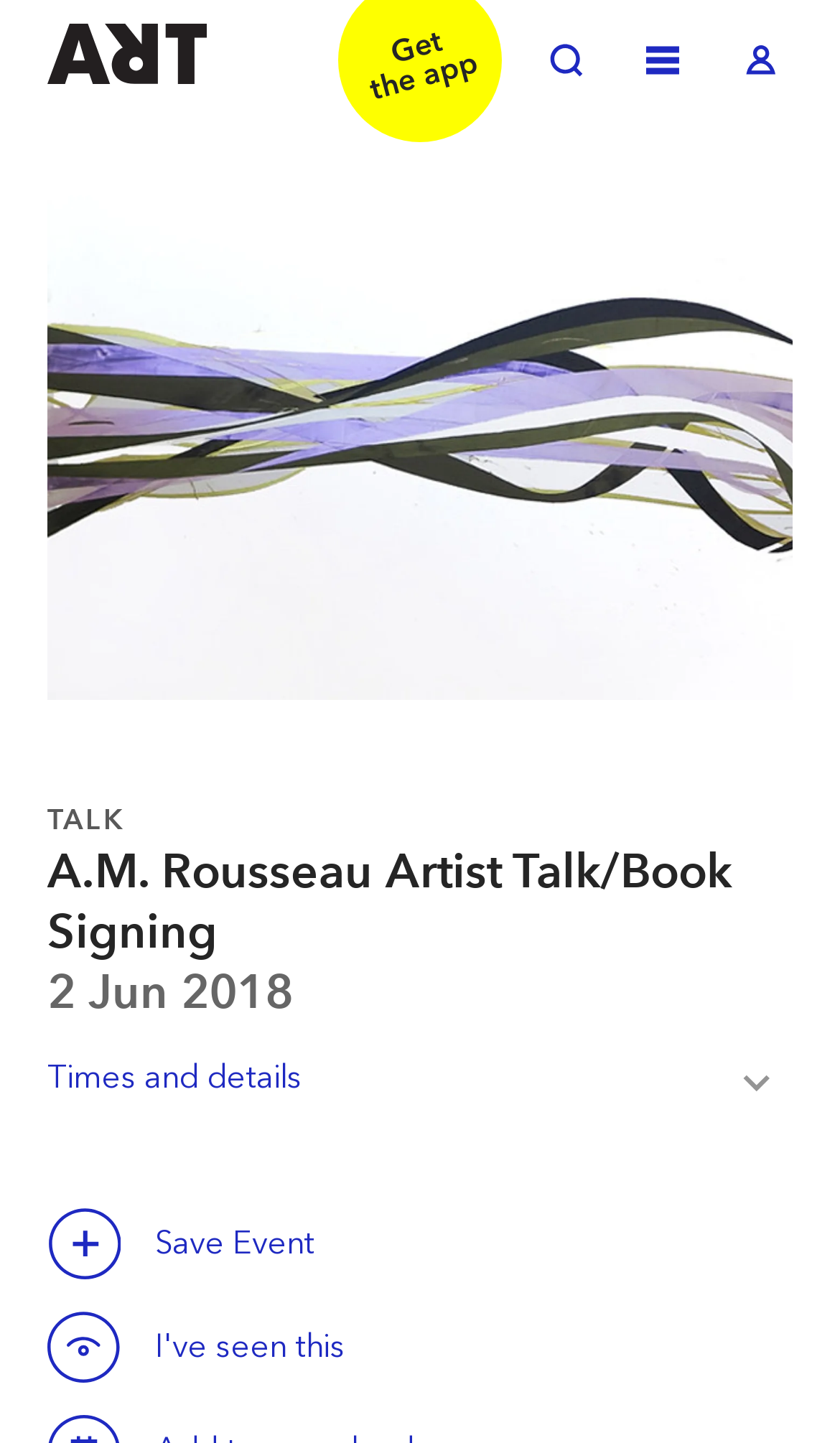What is the event title?
Kindly answer the question with as much detail as you can.

I found a heading element 'A.M. Rousseau Artist Talk/Book Signing' which is likely to be the title of the event.